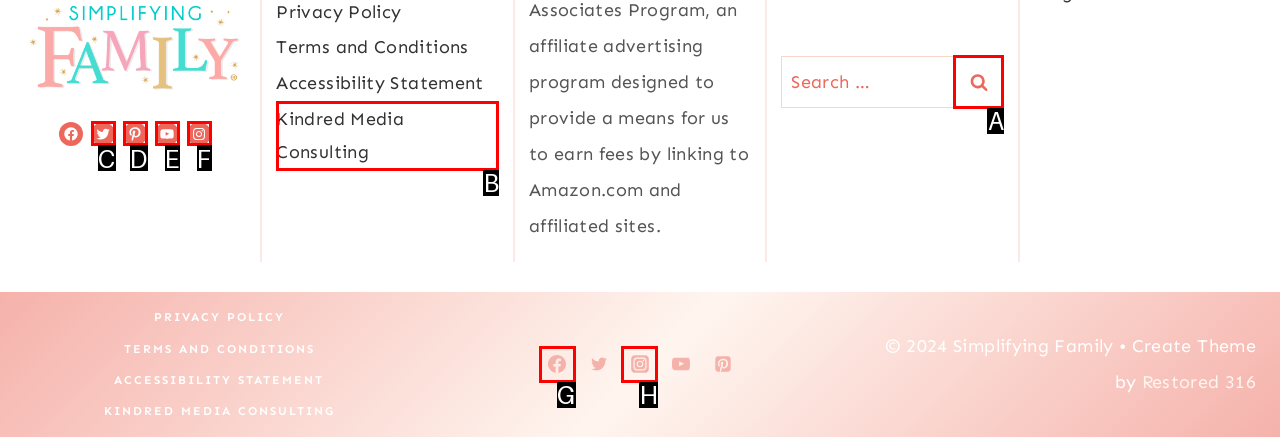Select the HTML element that corresponds to the description: Kindred Media Consulting. Answer with the letter of the matching option directly from the choices given.

B